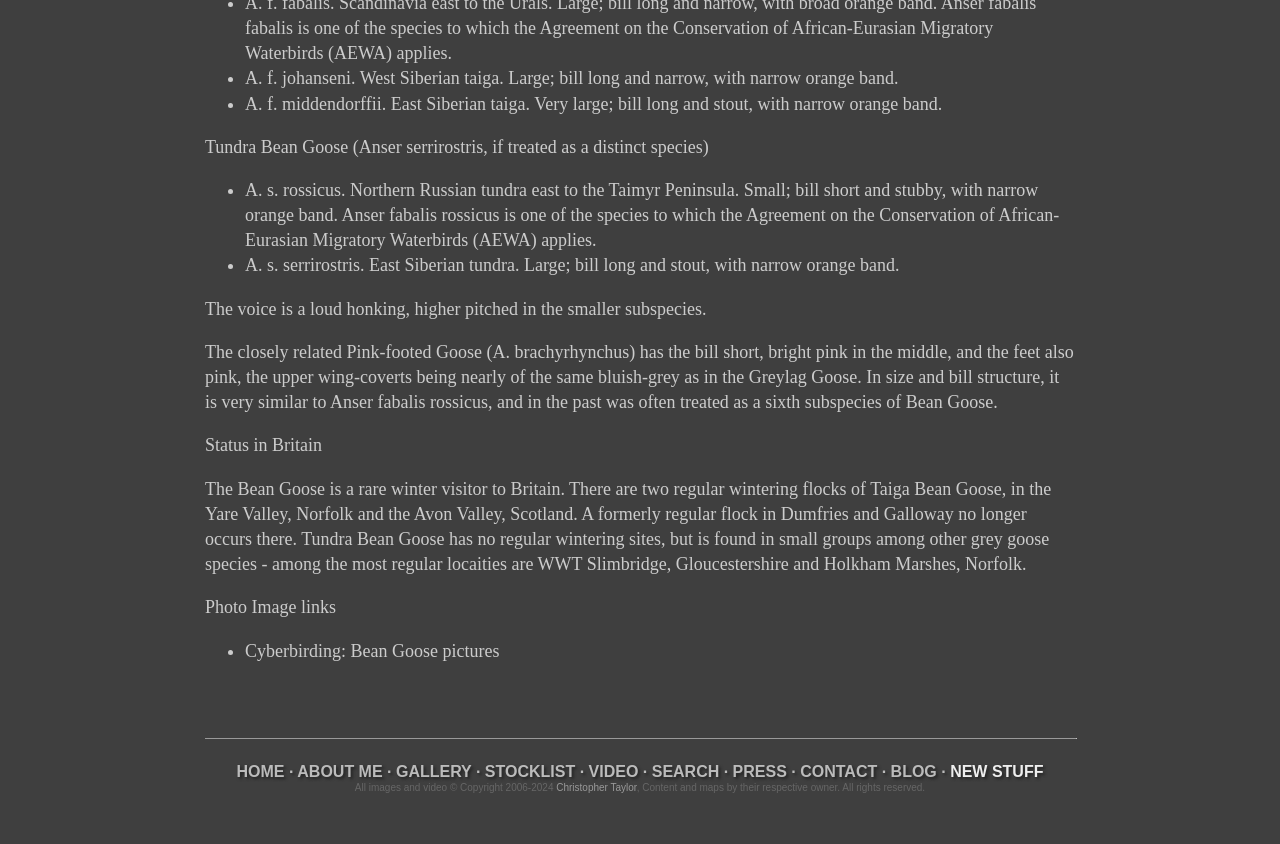Determine the bounding box coordinates of the clickable element to achieve the following action: 'View GALLERY'. Provide the coordinates as four float values between 0 and 1, formatted as [left, top, right, bottom].

[0.309, 0.904, 0.368, 0.924]